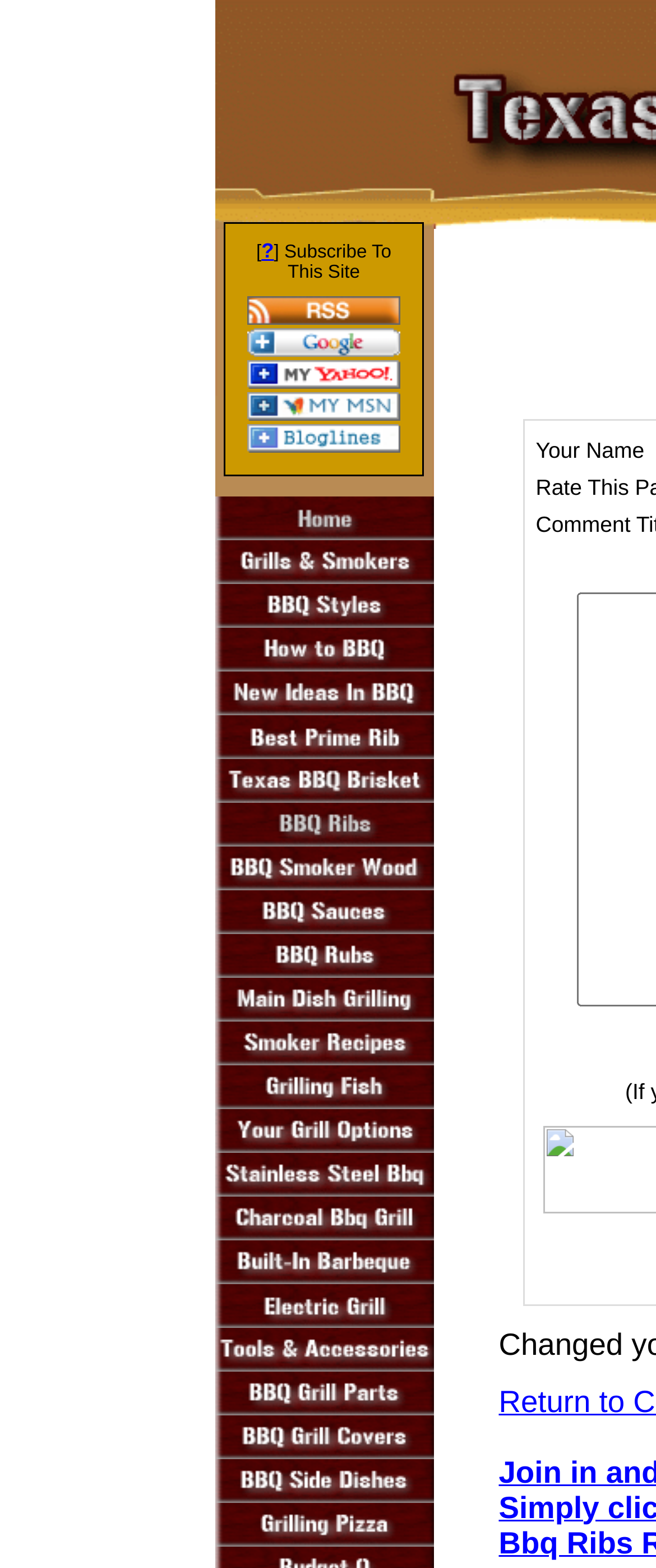Provide the bounding box coordinates for the area that should be clicked to complete the instruction: "get in touch".

None